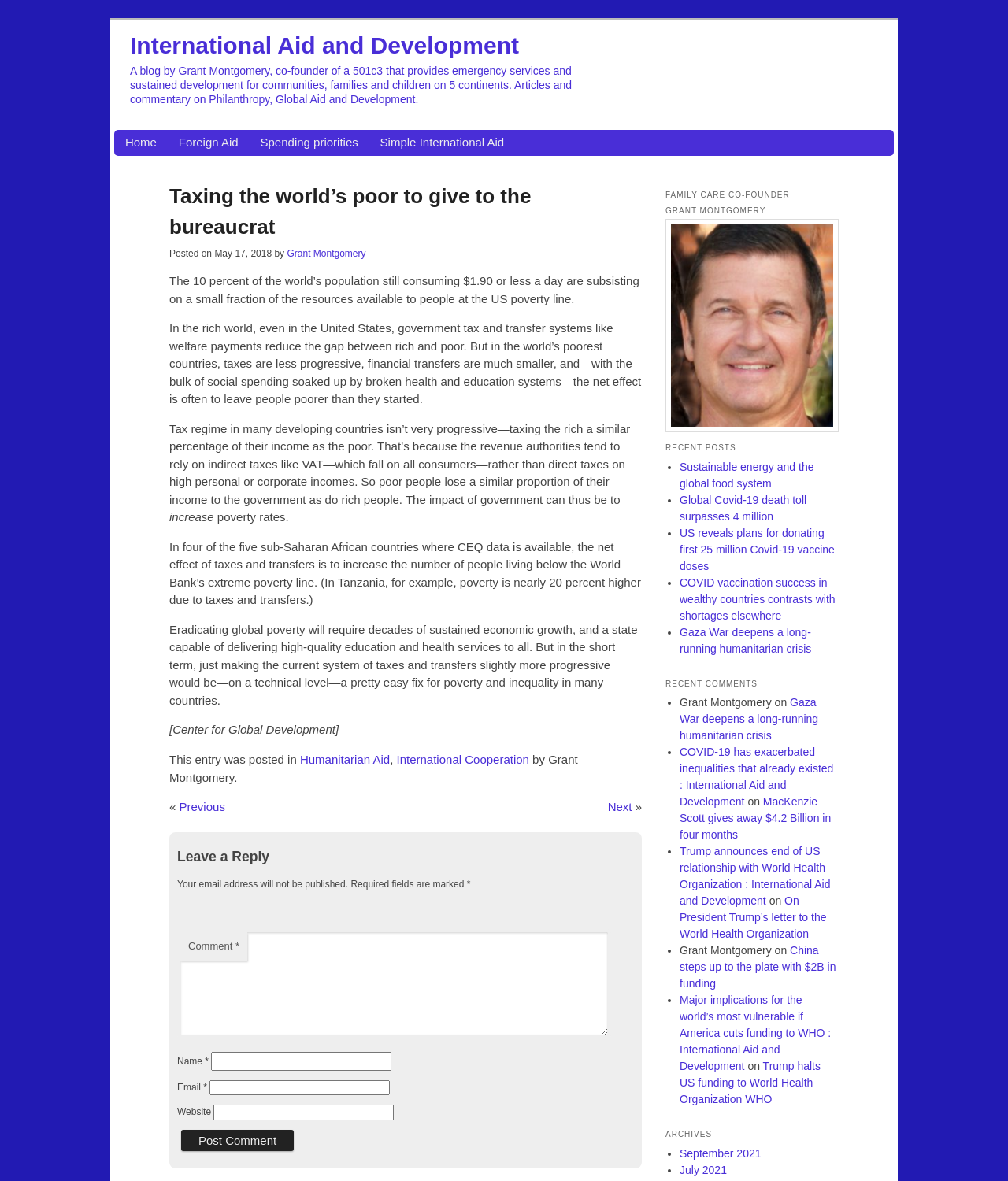Offer a detailed explanation of the webpage layout and contents.

This webpage is a blog by Grant Montgomery, co-founder of a 501c3 organization that provides emergency services and sustained development for communities, families, and children on 5 continents. The blog focuses on philanthropy, global aid, and development.

At the top of the page, there is a heading that reads "Taxing the world's poor to give to the bureaucrat : International Aid and Development." Below this heading, there is a link to the same title, followed by a brief description of the blog's author and the blog's focus.

The main content of the page is an article that discusses how the current system of taxes and transfers in many developing countries can actually increase poverty rates. The article argues that making the system slightly more progressive could be a relatively easy fix for poverty and inequality in many countries.

The article is divided into several paragraphs, with headings and links to other related articles scattered throughout. There are also links to other sections of the blog, such as "Home," "Foreign Aid," and "Spending priorities," located at the top of the page.

On the right-hand side of the page, there are several sections, including "FAMILY CARE CO-FOUNDER GRANT MONTGOMERY," "RECENT POSTS," "RECENT COMMENTS," and "ARCHIVES." The "RECENT POSTS" section lists several article titles with links to each article, while the "RECENT COMMENTS" section lists comments from readers with links to the articles they are commenting on. The "ARCHIVES" section lists links to articles from previous months.

At the bottom of the page, there is a section for leaving a comment, with fields for name, email, website, and comment. There is also a button to post the comment.